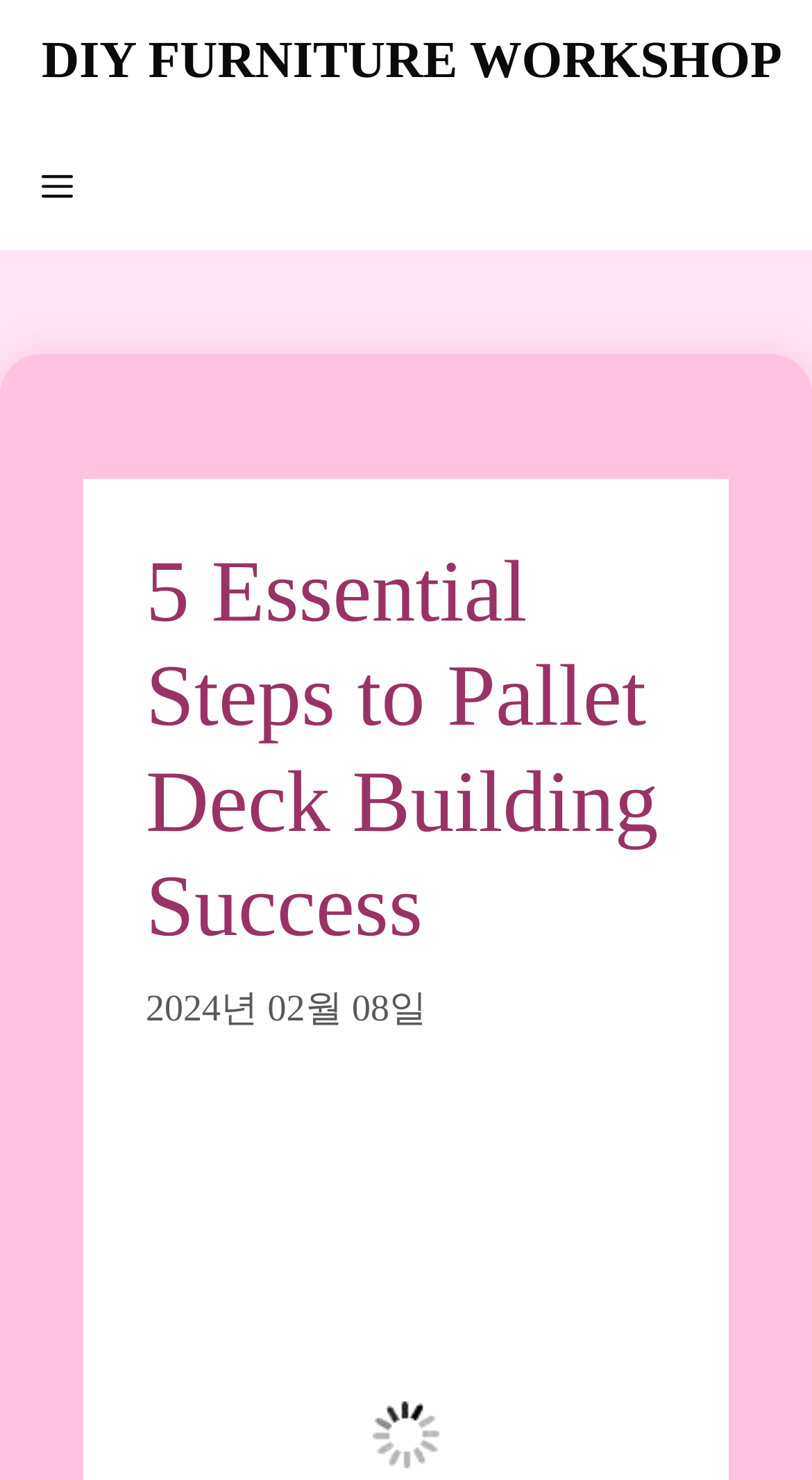Find the bounding box of the element with the following description: "Menu". The coordinates must be four float numbers between 0 and 1, formatted as [left, top, right, bottom].

[0.0, 0.084, 0.141, 0.169]